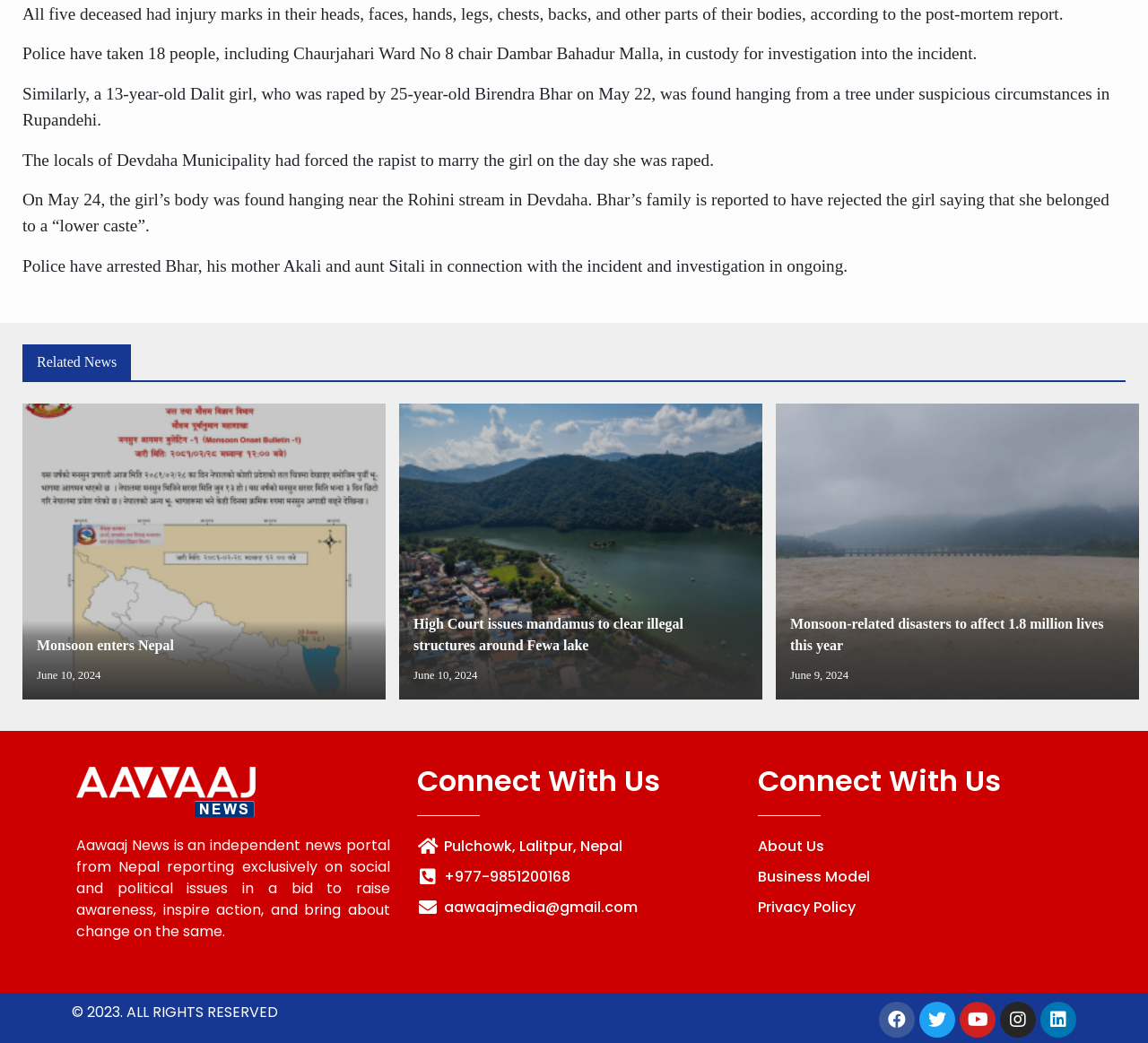Identify the bounding box coordinates of the section that should be clicked to achieve the task described: "Contact Aawaaj News via email".

[0.363, 0.86, 0.637, 0.88]